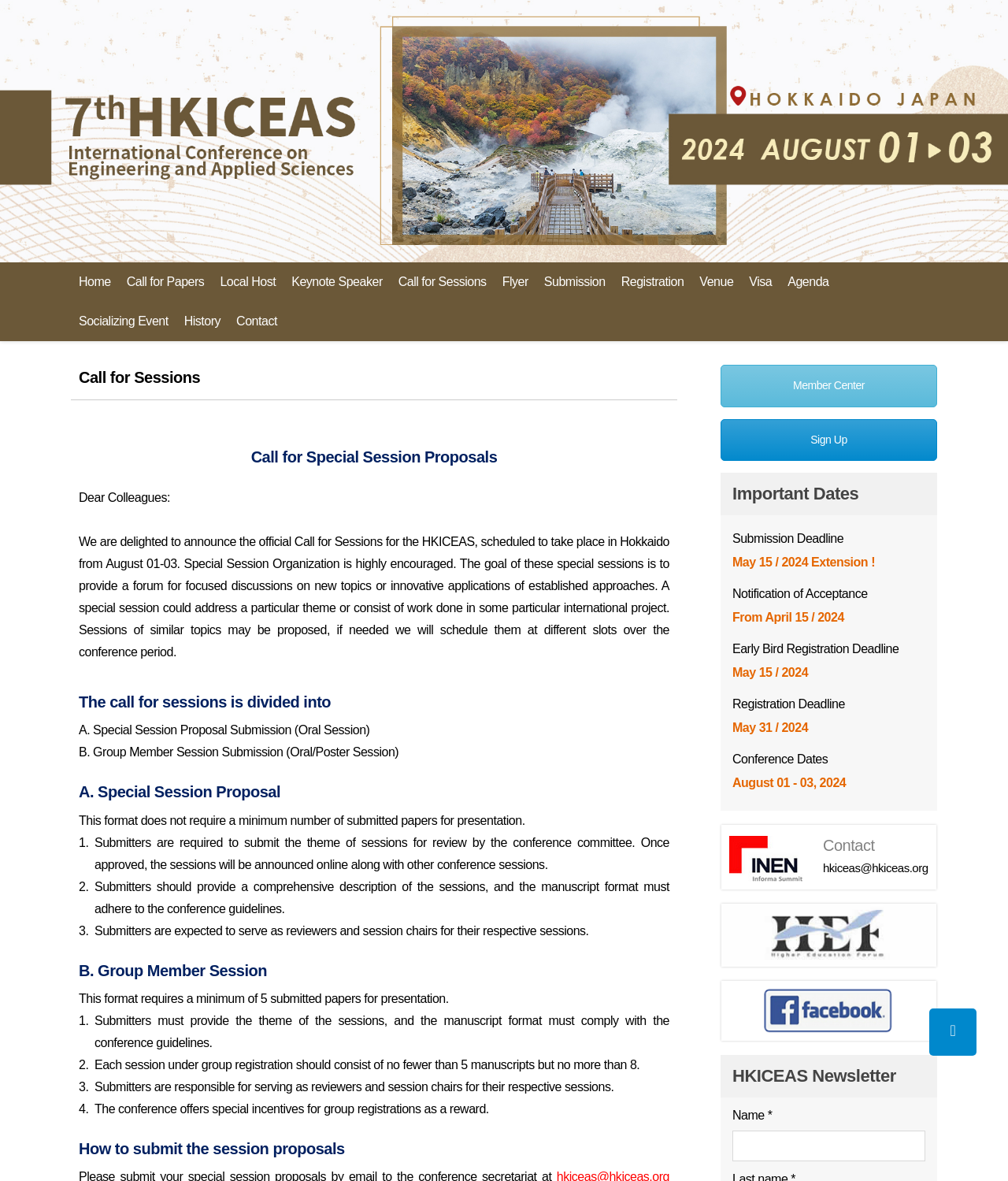Determine the bounding box of the UI component based on this description: "Kansas City Metal Roofing". The bounding box coordinates should be four float values between 0 and 1, i.e., [left, top, right, bottom].

None